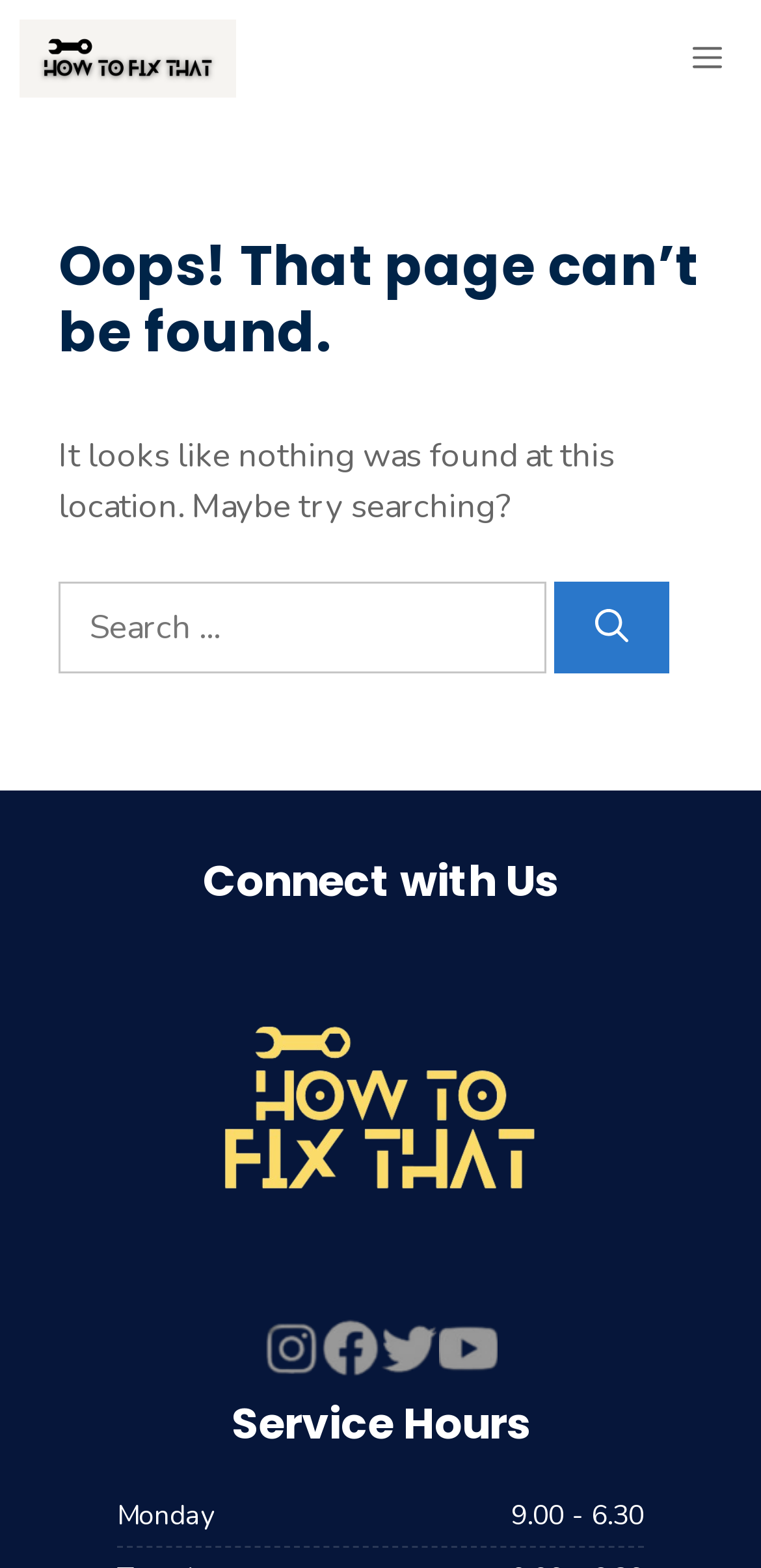Use a single word or phrase to answer this question: 
What are the service hours on Monday?

9.00 - 6.30